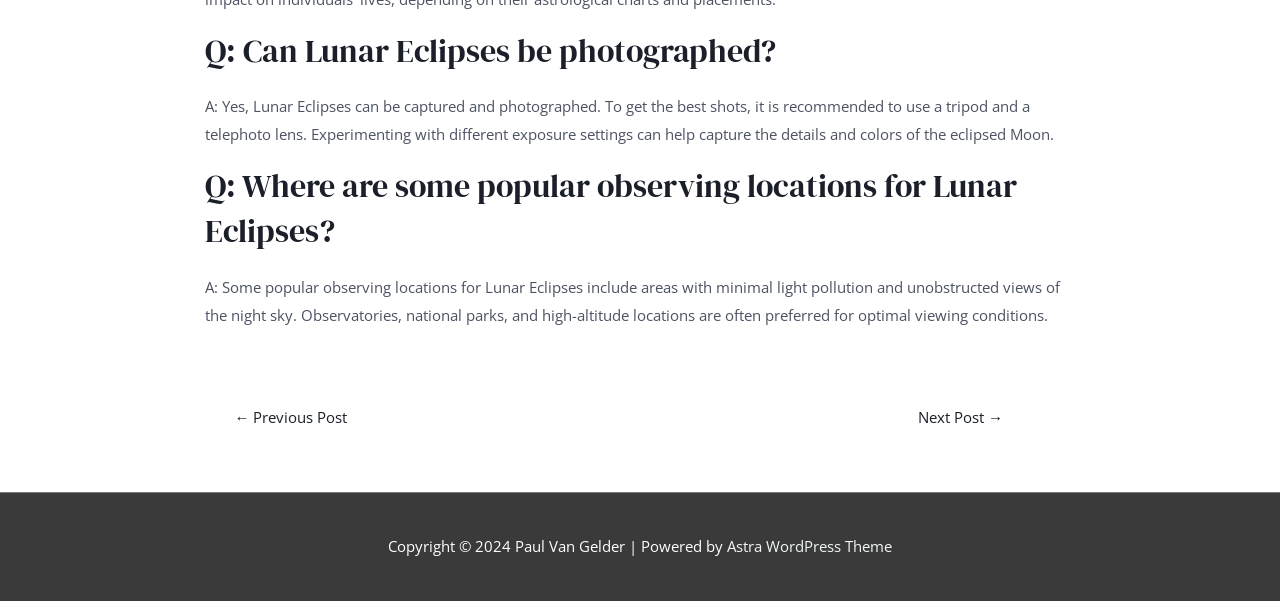What is recommended to use when photographing Lunar Eclipses?
Could you answer the question in a detailed manner, providing as much information as possible?

According to the first answer on the webpage, it is recommended to use a tripod and a telephoto lens to get the best shots of Lunar Eclipses.